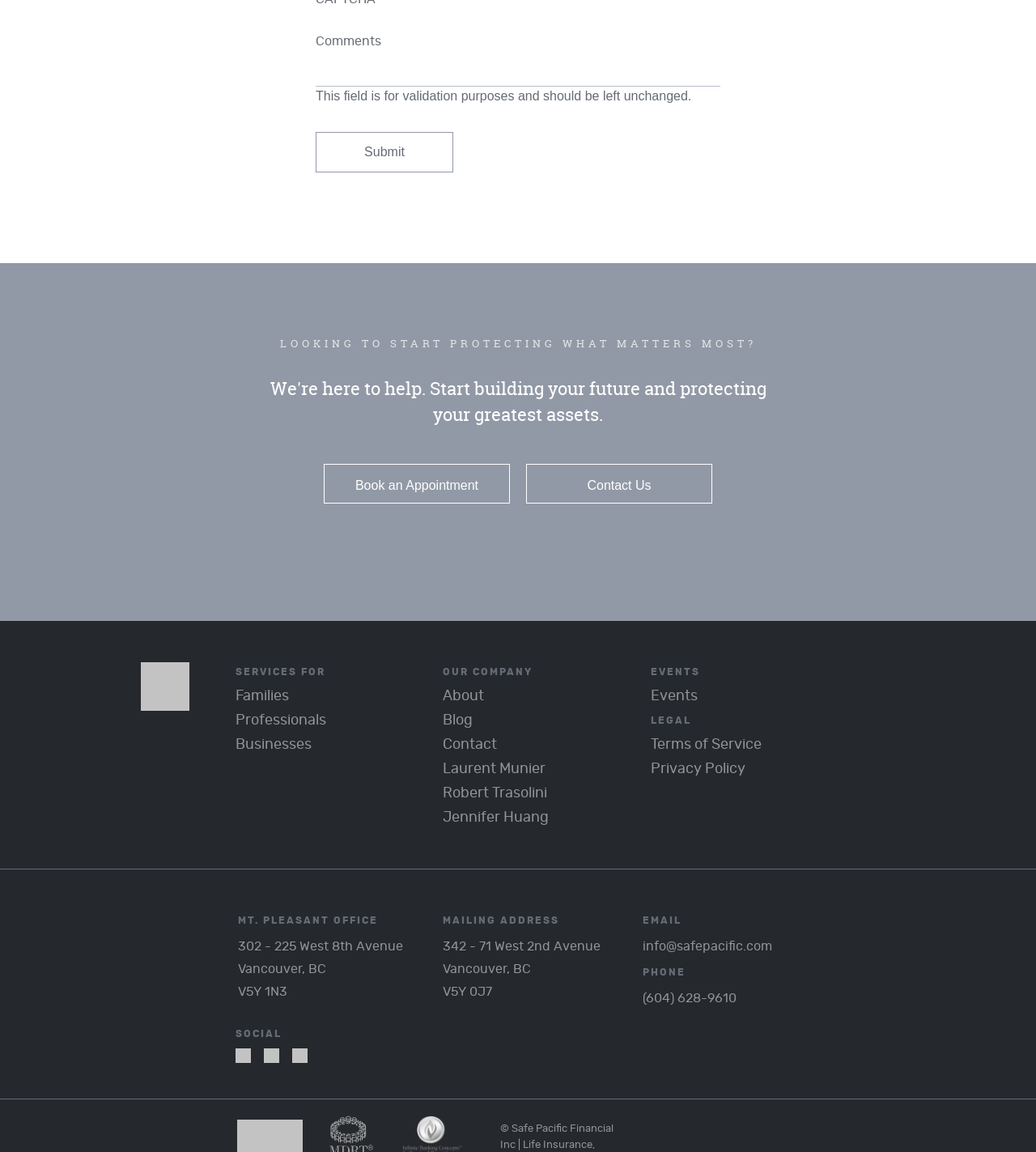How many social media links are there?
Provide a detailed and extensive answer to the question.

There are three social media links, represented by icons, located below the 'SOCIAL' heading.